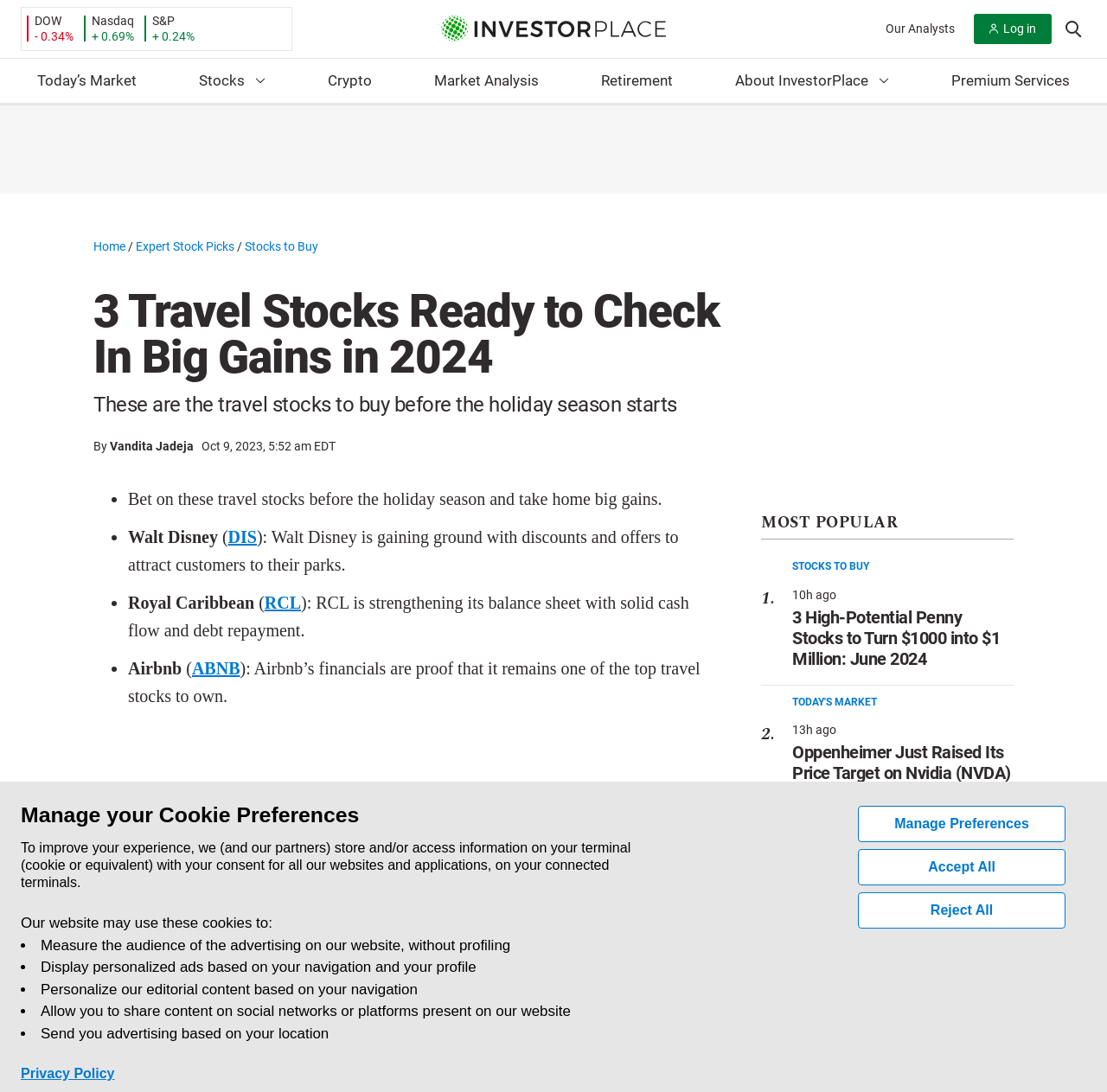Summarize the webpage with intricate details.

This webpage is focused on providing information about travel stocks to invest in before the holiday season. At the top of the page, there is a notification about cookies and consent, followed by a list of options to manage preferences. Below this, there are three links to stock quotes for DIA, QQQ, and SPY, each with a percentage change displayed next to it.

On the left side of the page, there is a navigation menu with links to various sections of the website, including "Today's Market", "Stocks", "Crypto", "Market Analysis", "Retirement", and "About InvestorPlace". There is also a search bar and a login button.

The main content of the page is an article titled "3 Travel Stocks Ready to Check In Big Gains in 2024". The article provides an introduction to the topic, followed by a list of three travel stocks to invest in, including Walt Disney, Royal Caribbean, and Airbnb. Each stock is described with a brief summary of its current situation and why it's a good investment opportunity.

Below the article, there is an advertisement section with a heading "MOST POPULAR" and a list of links to other popular articles on the website, including "STOCKS TO BUY" and "TODAY'S MARKET". Each article has a timestamp indicating when it was published.